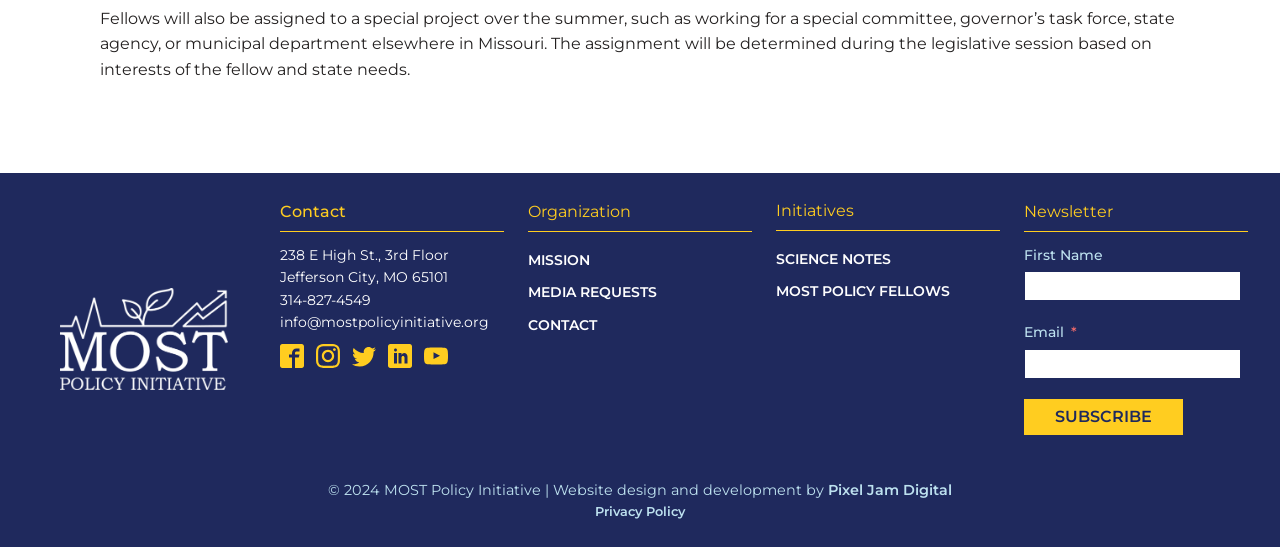Using the element description: "Visit our LinkedIn", determine the bounding box coordinates for the specified UI element. The coordinates should be four float numbers between 0 and 1, [left, top, right, bottom].

[0.303, 0.628, 0.322, 0.672]